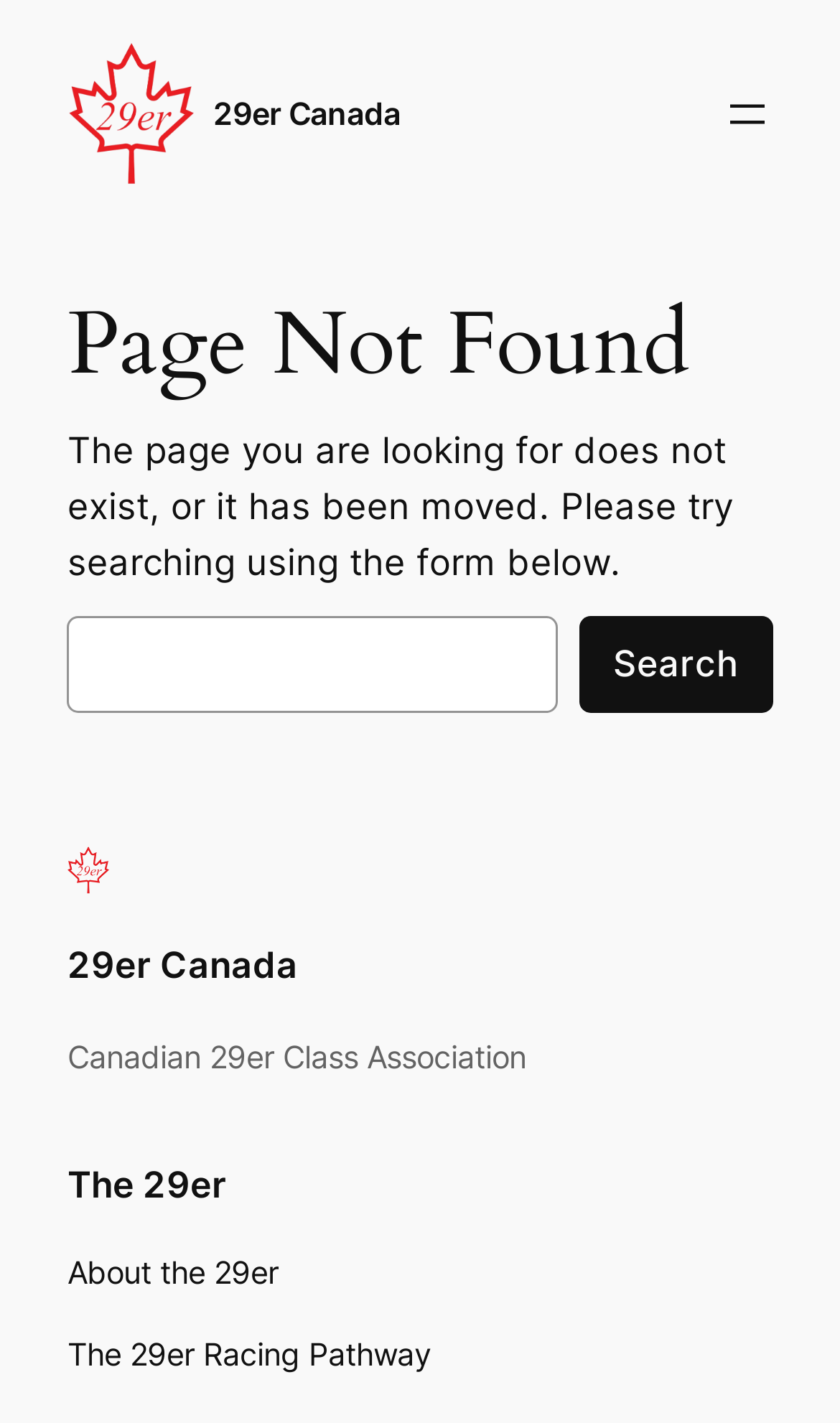What is the topic of the webpage?
Answer with a single word or short phrase according to what you see in the image.

Sailing